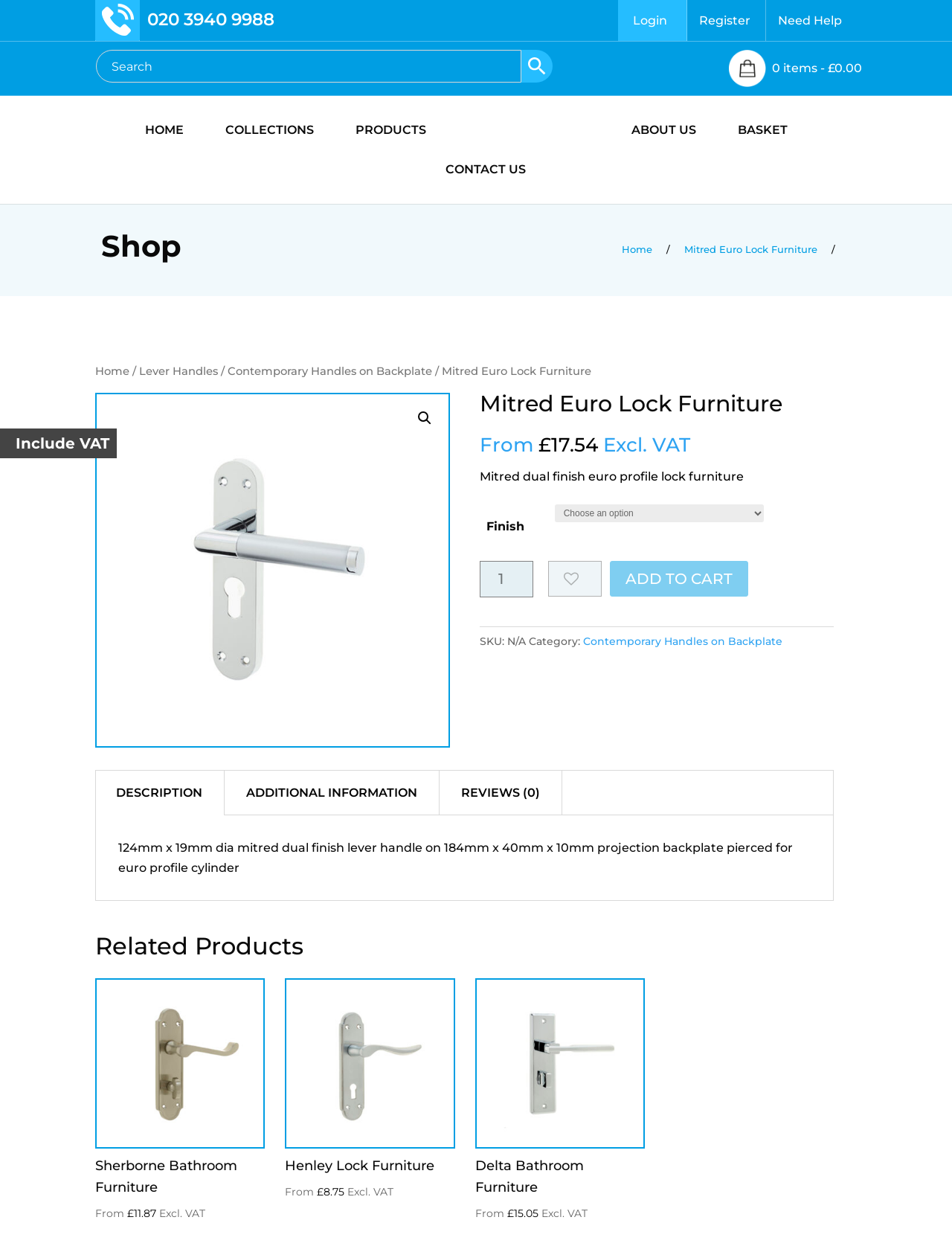What is the quantity of Mitred Euro Lock Furniture that can be added to cart?
Kindly answer the question with as much detail as you can.

The quantity of Mitred Euro Lock Furniture that can be added to cart can be found in the 'Mitred Euro Lock Furniture quantity' section, where the default value is 1.